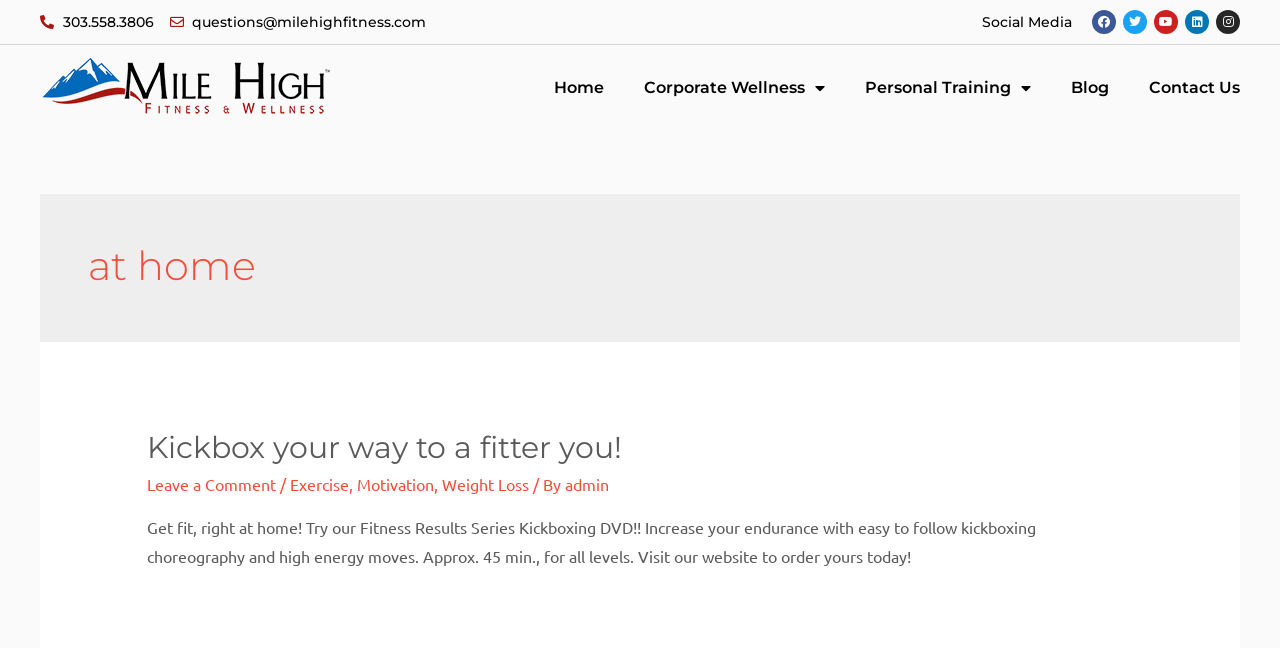What is the purpose of the Fitness Results Series Kickboxing DVD?
Give a detailed response to the question by analyzing the screenshot.

I found a description of the Fitness Results Series Kickboxing DVD on the webpage, which says it is designed to 'Increase your endurance with easy to follow kickboxing choreography and high energy moves.' This suggests that the purpose of the DVD is to help users increase their endurance.